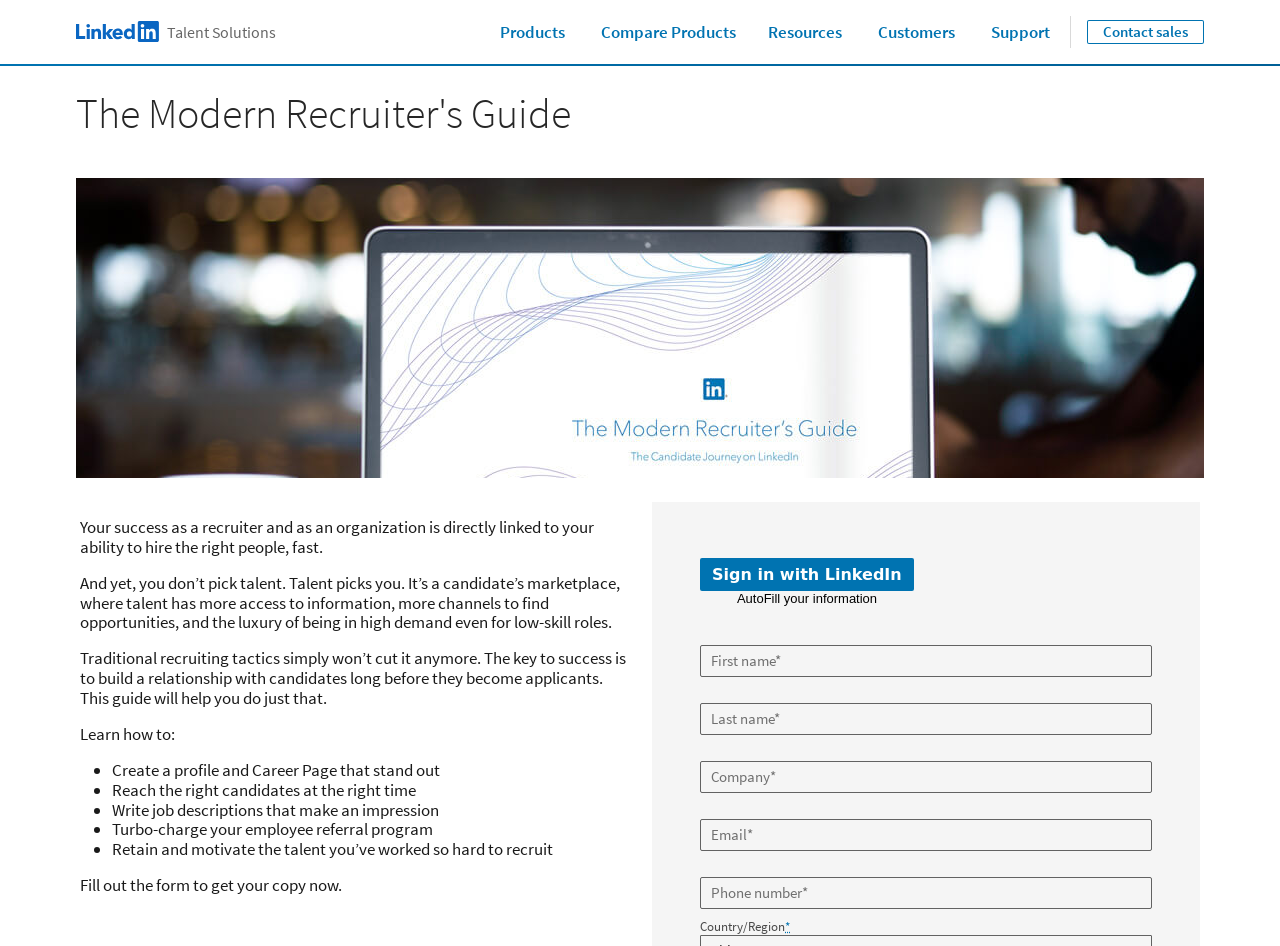Could you find the bounding box coordinates of the clickable area to complete this instruction: "Click the 'Products' link"?

[0.378, 0.0, 0.454, 0.068]